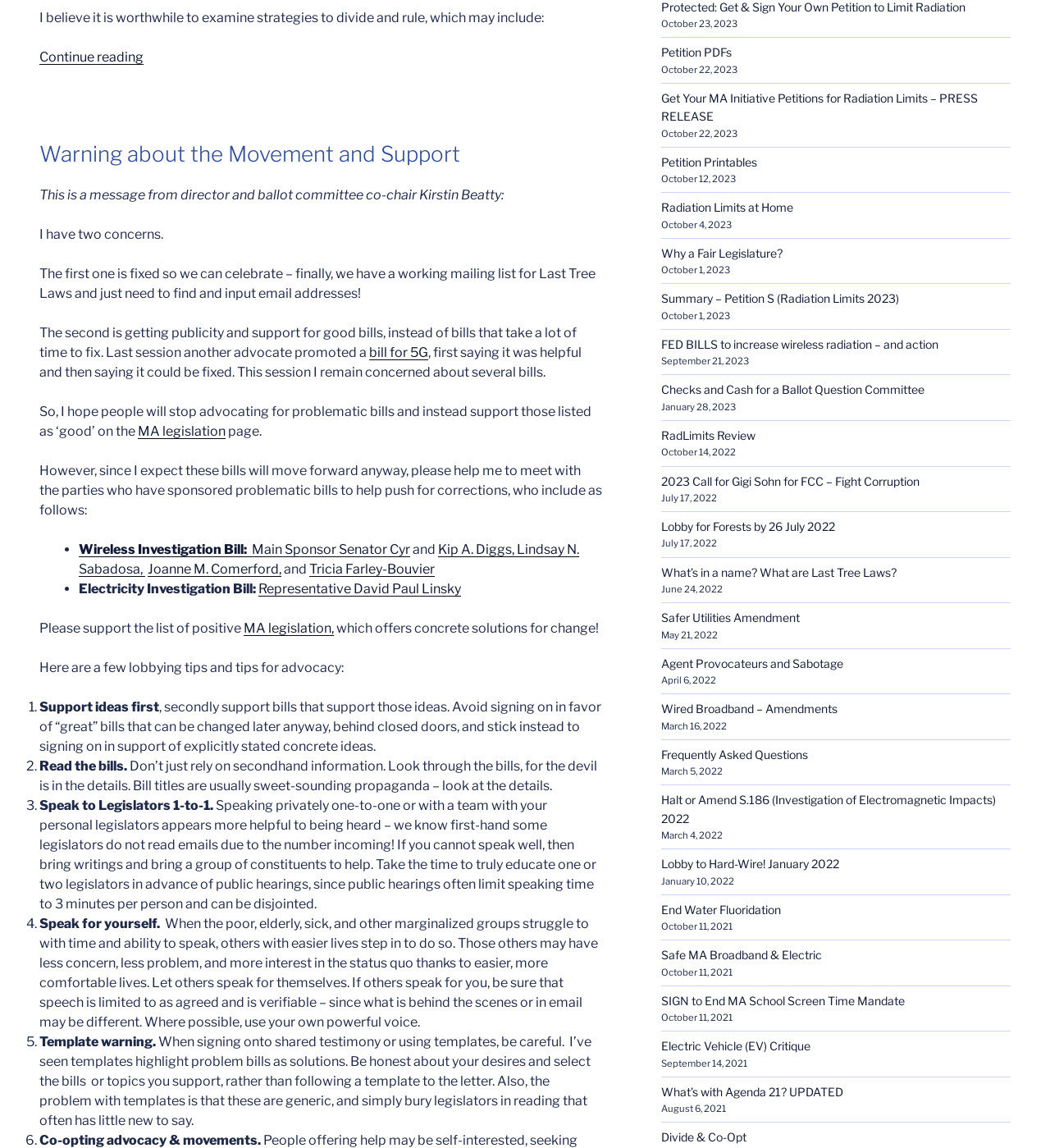Please provide the bounding box coordinate of the region that matches the element description: Kip A. Diggs,. Coordinates should be in the format (top-left x, top-left y, bottom-right x, bottom-right y) and all values should be between 0 and 1.

[0.417, 0.471, 0.49, 0.485]